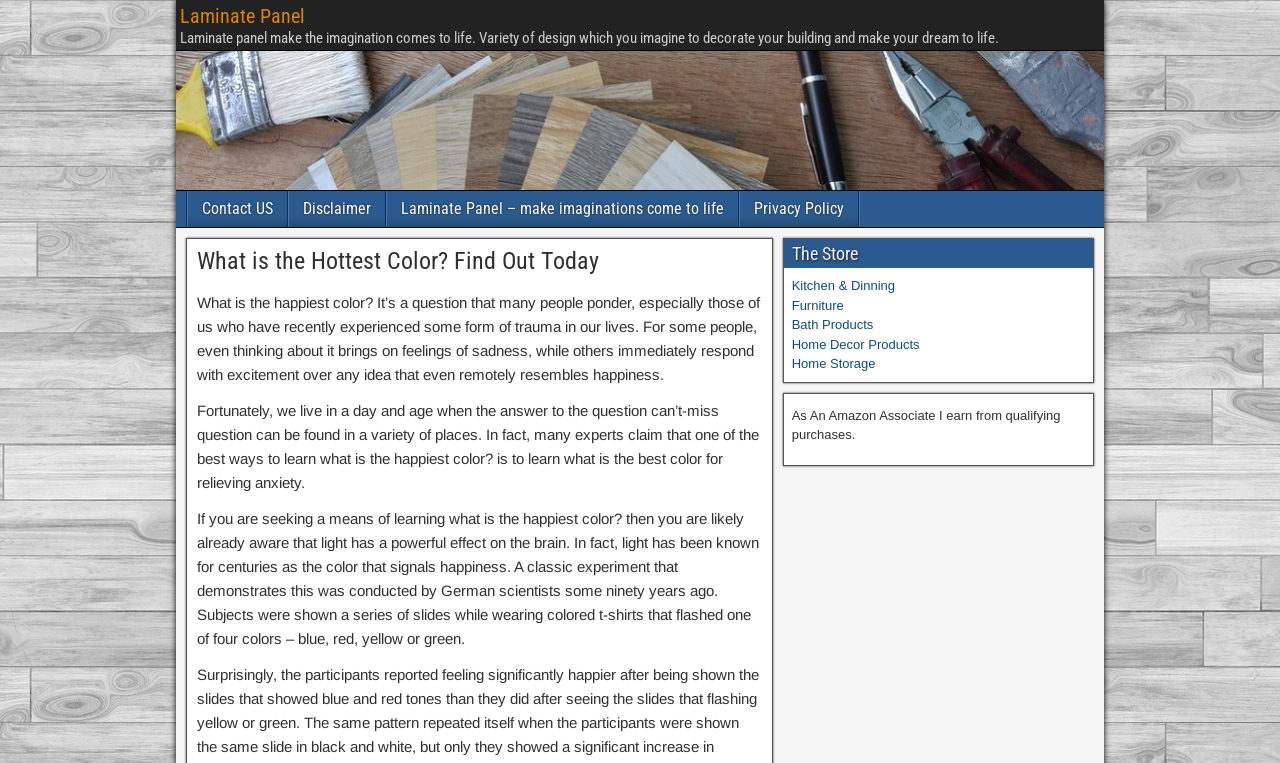Locate the bounding box for the described UI element: "Contact US". Ensure the coordinates are four float numbers between 0 and 1, formatted as [left, top, right, bottom].

[0.147, 0.251, 0.224, 0.297]